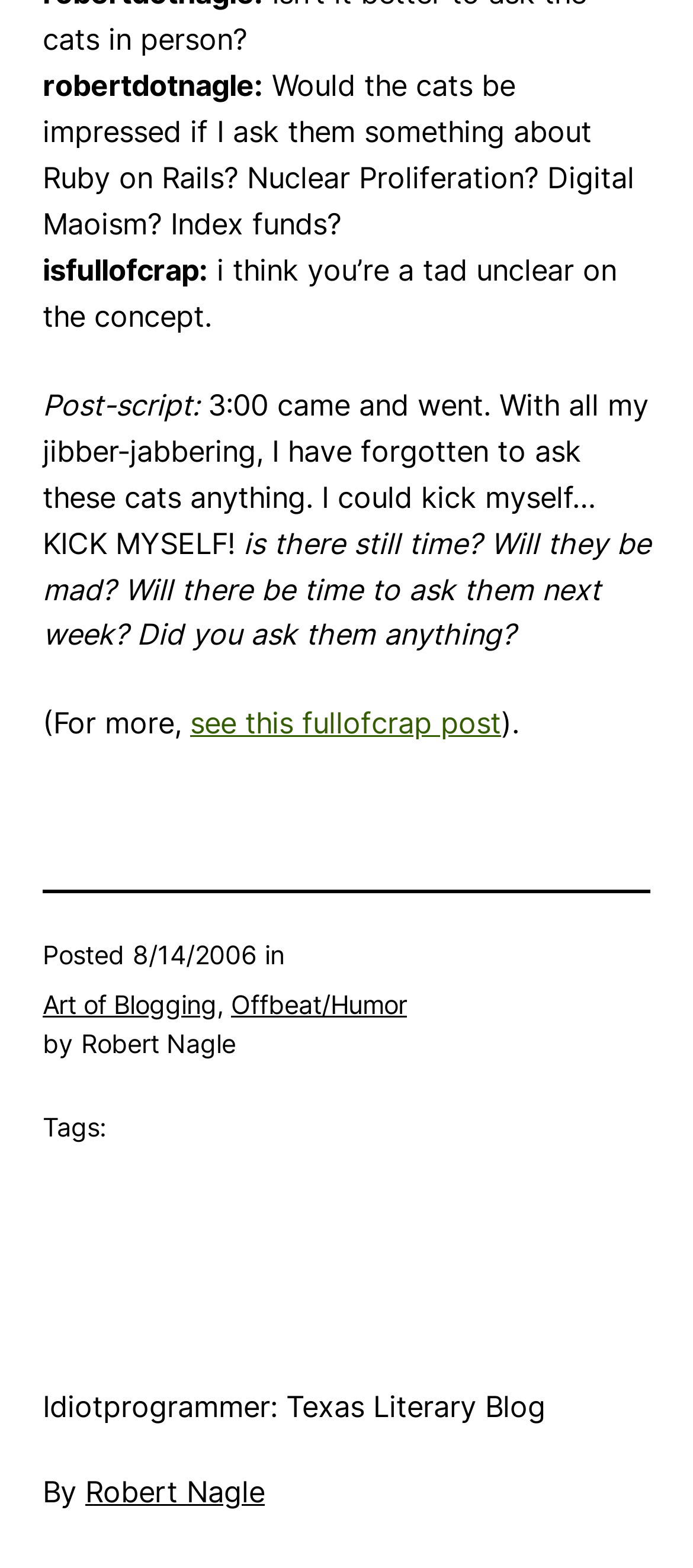Who is the author of the post?
Look at the image and respond with a one-word or short phrase answer.

Robert Nagle